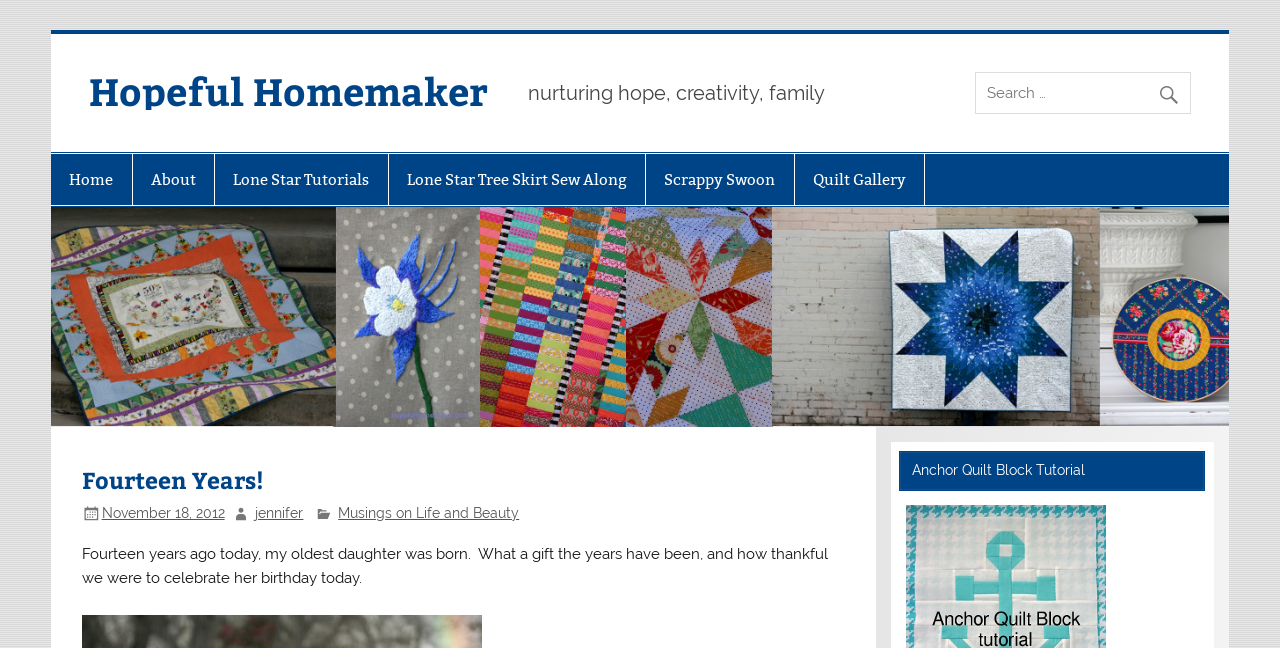What is the name of the tutorial mentioned on the webpage?
Refer to the screenshot and answer in one word or phrase.

Anchor Quilt Block Tutorial